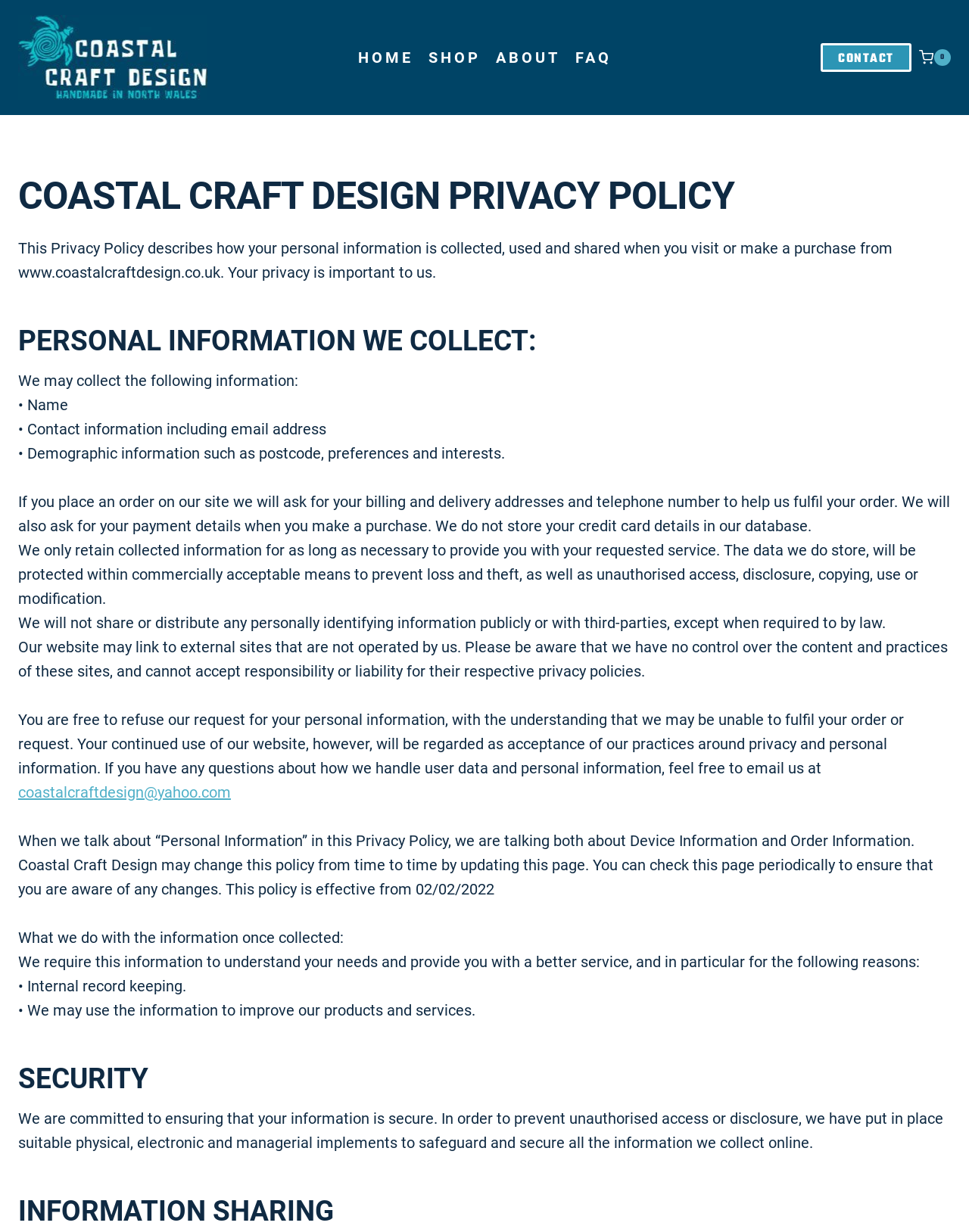Please determine the bounding box coordinates of the element's region to click for the following instruction: "Click on the 'CONTACT' link".

[0.847, 0.035, 0.941, 0.059]